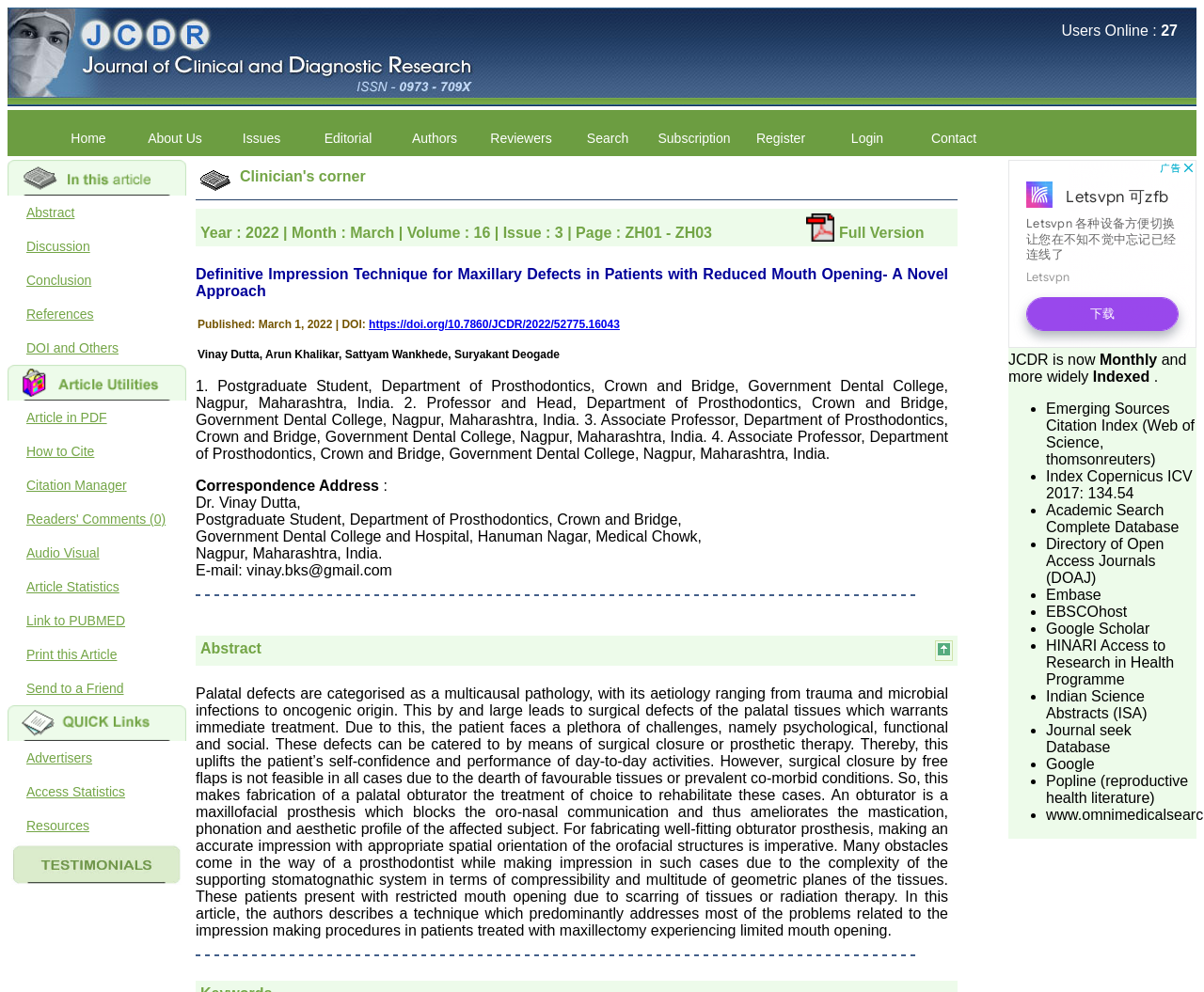Generate a thorough description of the webpage.

The webpage is about the Journal of Clinical and Diagnostic Research, which aims to publish medical experiences of doctors and postgraduate students. At the top of the page, there is a logo of the journal with the ISSN number. Below the logo, there is a notification indicating that 27 users are online.

The main navigation menu is located on the top-left side of the page, with links to "Home", "About Us", "Issues", "Editorial", "Authors", "Reviewers", "Search", "Subscription", "Register", "Login", and "Contact". 

On the left side of the page, there is a list of links related to the article, including "Abstract", "Discussion", "Conclusion", "References", "DOI and Others", "Article in PDF", "How to Cite", "Citation Manager", "Readers' Comments", "Audio Visual", "Article Statistics", "Link to PUBMED", "Print this Article", "Send to a Friend", "Advertisers", "Access Statistics", and "Resources".

The main content of the page is an article titled "Definitive Impression Technique for Maxillary Defects in Patients with Reduced Mouth Opening- A Novel Approach". The article includes the authors' names, their affiliations, and a correspondence address. The abstract of the article is provided, which discusses the challenges of treating patients with maxillary defects and the importance of making accurate impressions for prosthetic therapy.

On the right side of the page, there is an advertisement iframe. Below the advertisement, there is a notification indicating that JCDR is now a monthly and widely indexed journal, with a list of indexing databases including Emerging Sources Citation Index, Index Copernicus, Academic Search Complete Database, Directory of Open Access Journals, Embase, EBSCOhost, Google Scholar, HINARI Access to Research in Health Programme, Indian Science Abstracts, Journal seek Database, and Google.